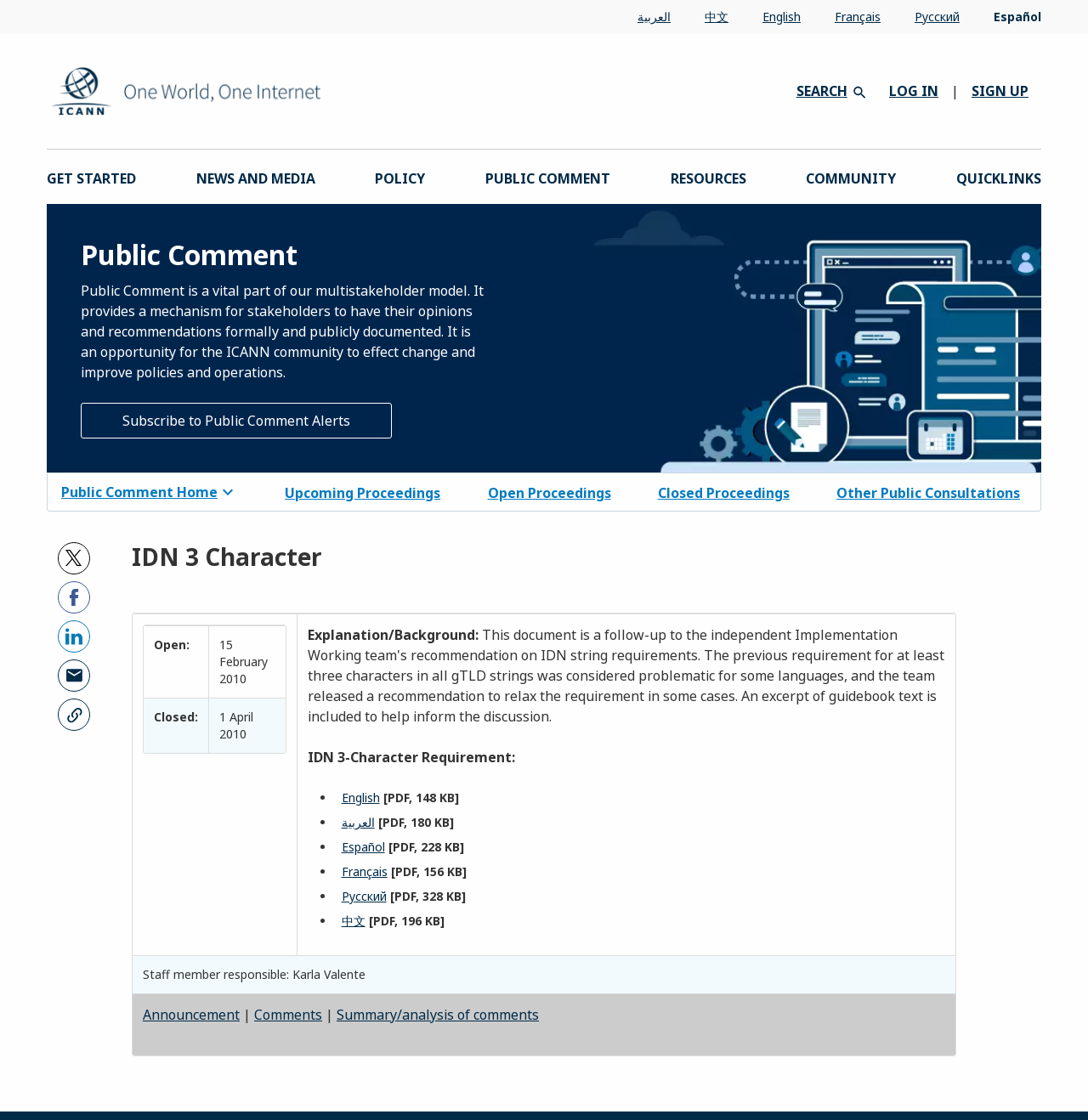Pinpoint the bounding box coordinates of the clickable area necessary to execute the following instruction: "Connect with ICANN on Facebook". The coordinates should be given as four float numbers between 0 and 1, namely [left, top, right, bottom].

[0.589, 0.571, 0.605, 0.586]